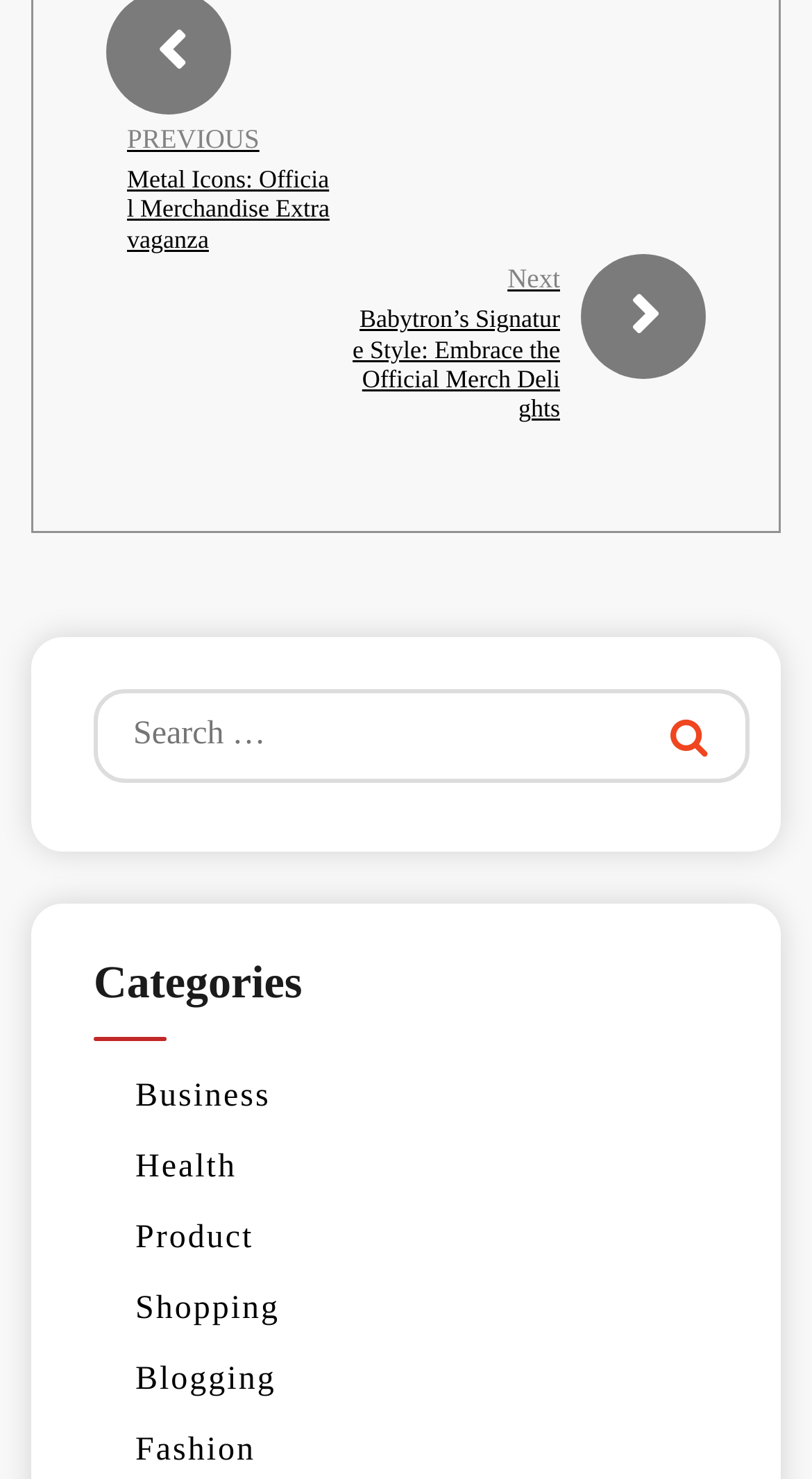Based on the element description Statistics, identify the bounding box coordinates for the UI element. The coordinates should be in the format (top-left x, top-left y, bottom-right x, bottom-right y) and within the 0 to 1 range.

None